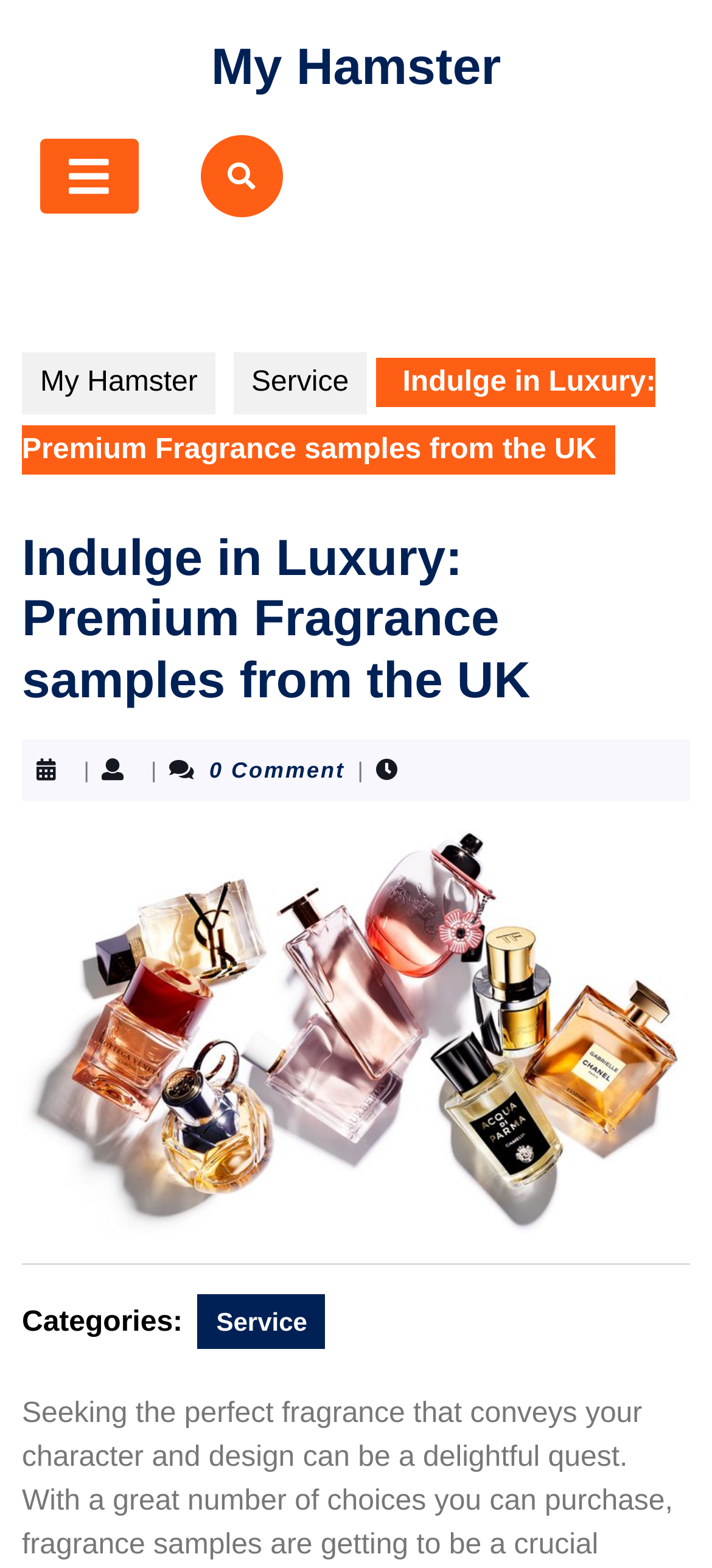Your task is to extract the text of the main heading from the webpage.

Indulge in Luxury: Premium Fragrance samples from the UK